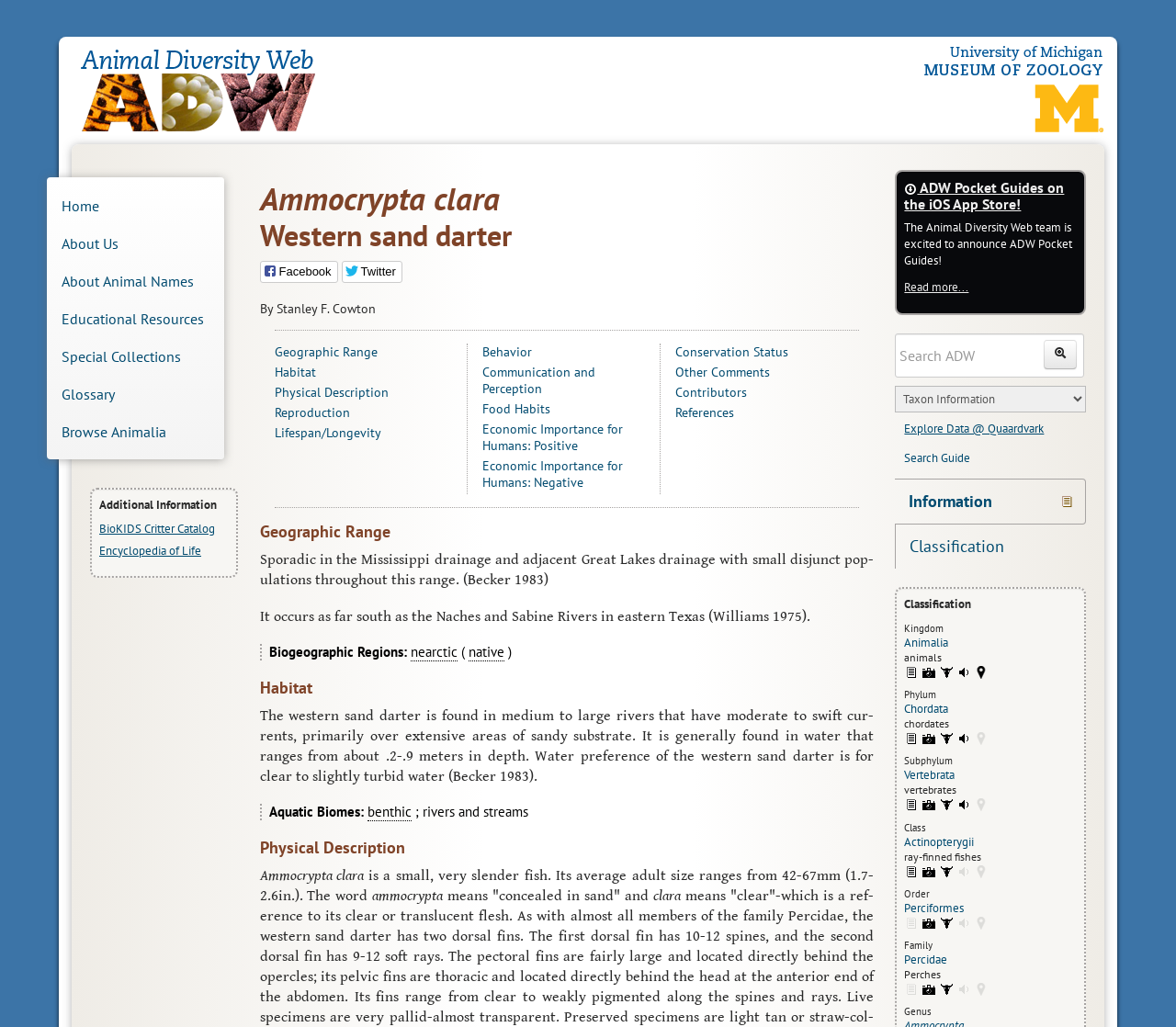Please indicate the bounding box coordinates for the clickable area to complete the following task: "Click on the link to Geographic Range". The coordinates should be specified as four float numbers between 0 and 1, i.e., [left, top, right, bottom].

[0.234, 0.335, 0.394, 0.351]